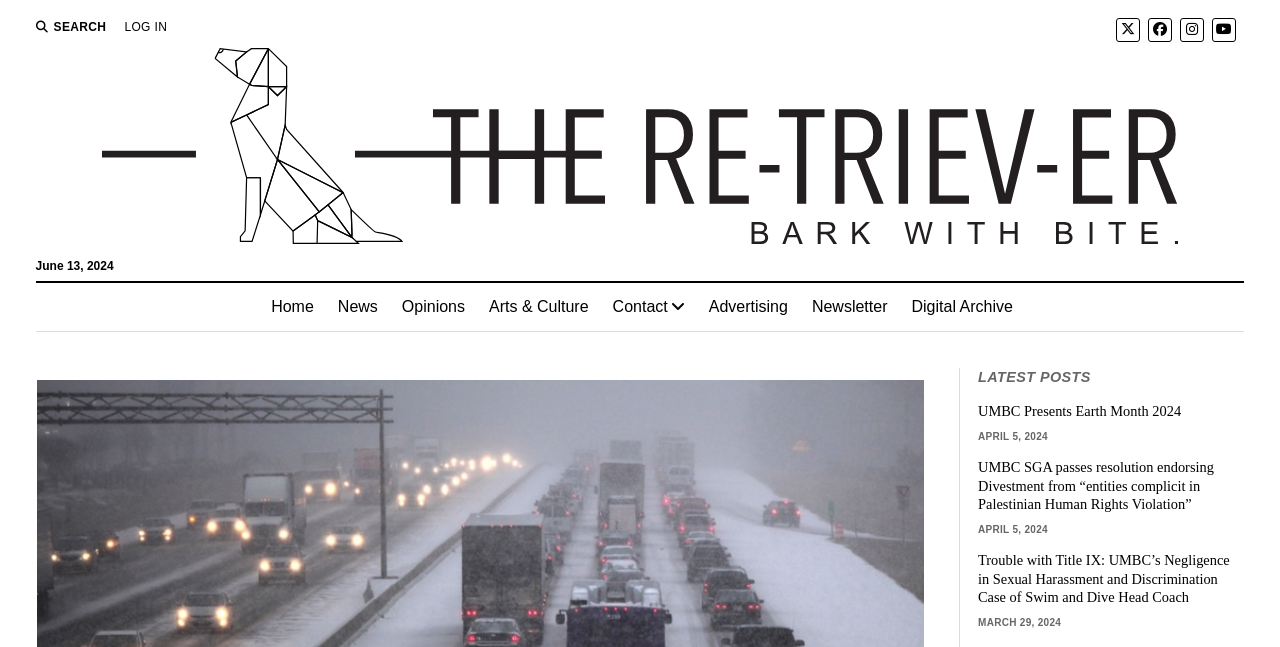What is the title of the section below the categories?
Please use the image to provide an in-depth answer to the question.

The title of the section below the categories is 'LATEST POSTS', which is written in a larger font size and is followed by a list of recent posts.